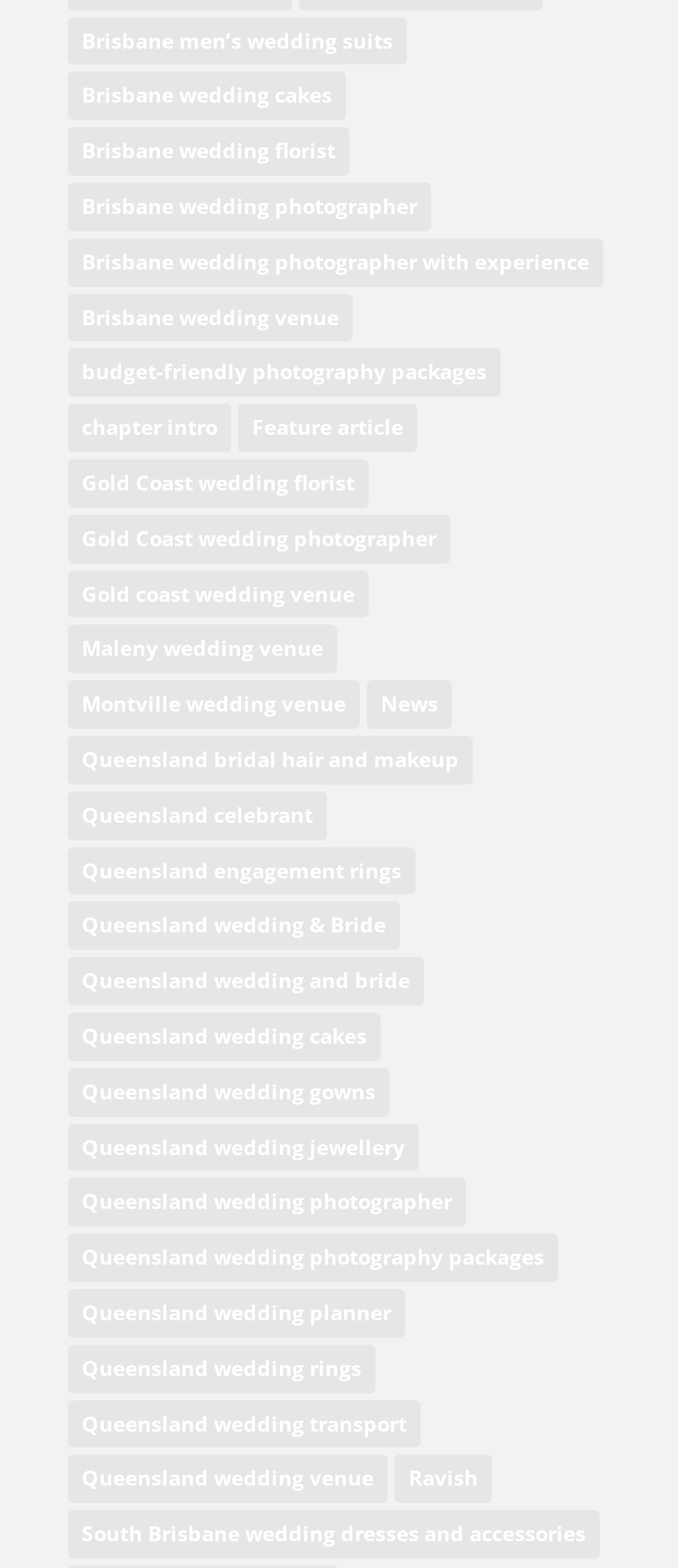Bounding box coordinates are specified in the format (top-left x, top-left y, bottom-right x, bottom-right y). All values are floating point numbers bounded between 0 and 1. Please provide the bounding box coordinate of the region this sentence describes: Brisbane men’s wedding suits

[0.1, 0.011, 0.6, 0.041]